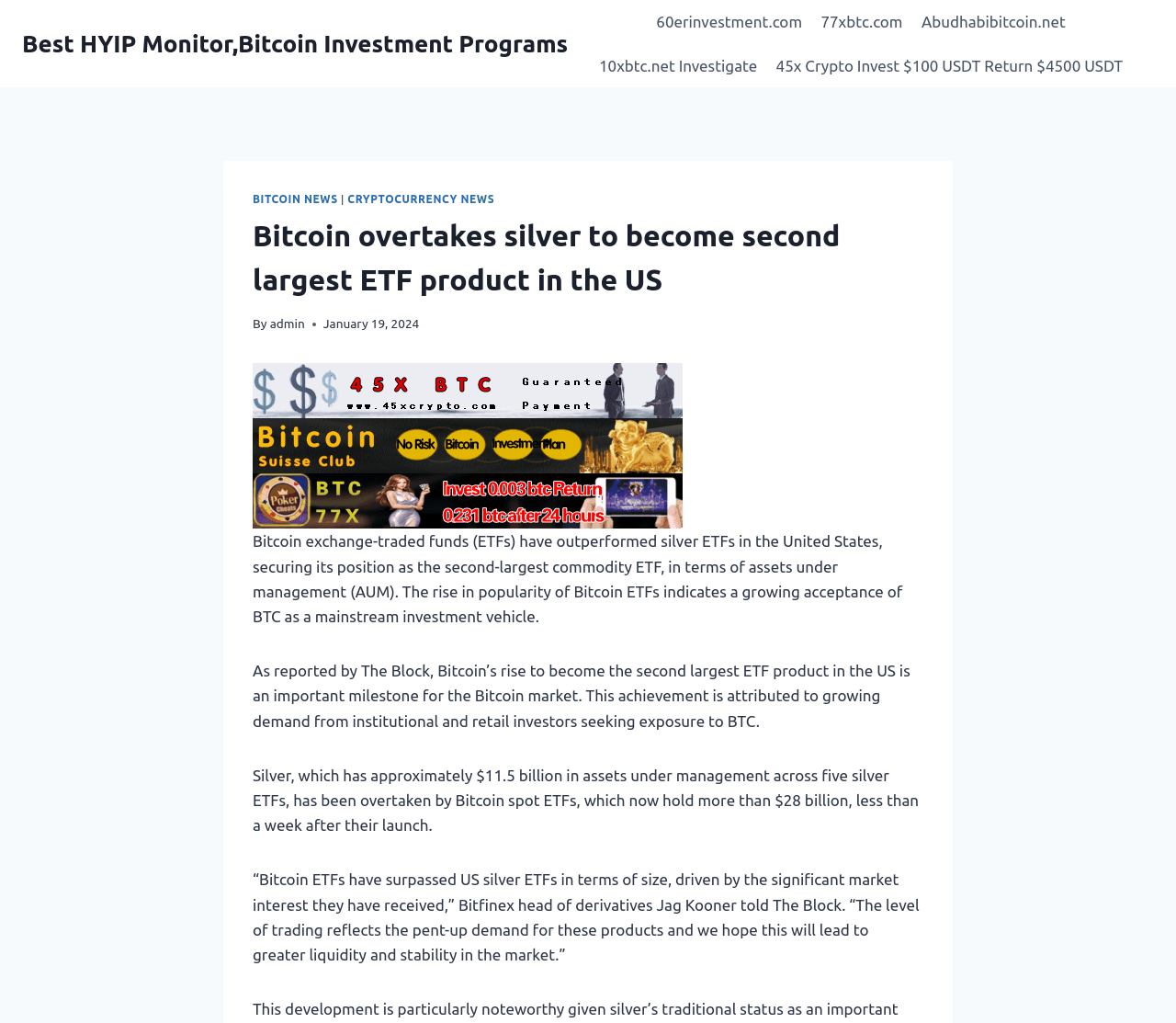What is the date of the article?
Please interpret the details in the image and answer the question thoroughly.

The date of the article is mentioned as 'January 19, 2024', which is a static text element within a time element.